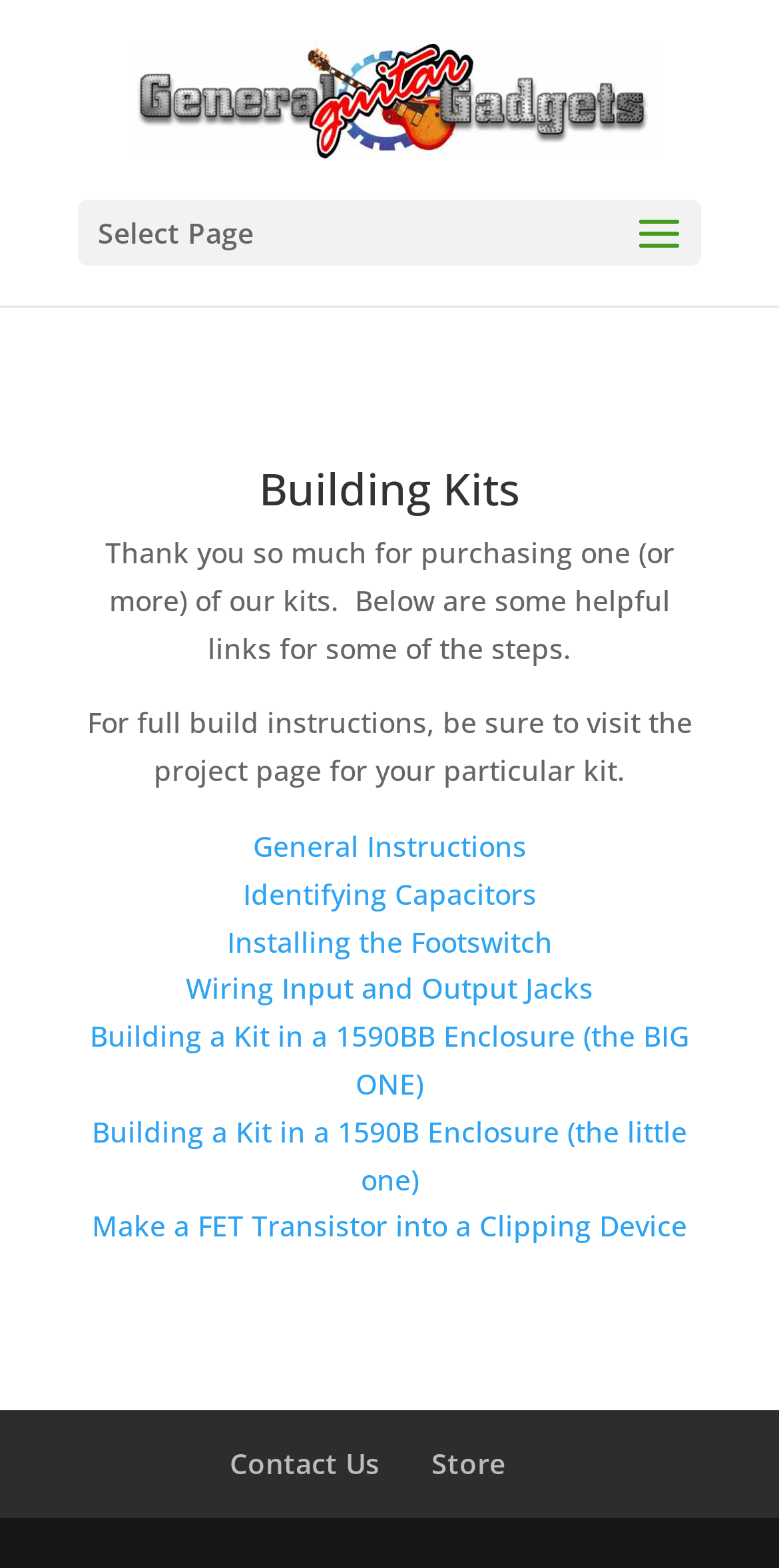Utilize the details in the image to thoroughly answer the following question: What is the purpose of the 'Contact Us' link?

The 'Contact Us' link is likely provided for users to reach out to the website owner or administrator for inquiries, feedback, or support, as it is a common convention on websites.